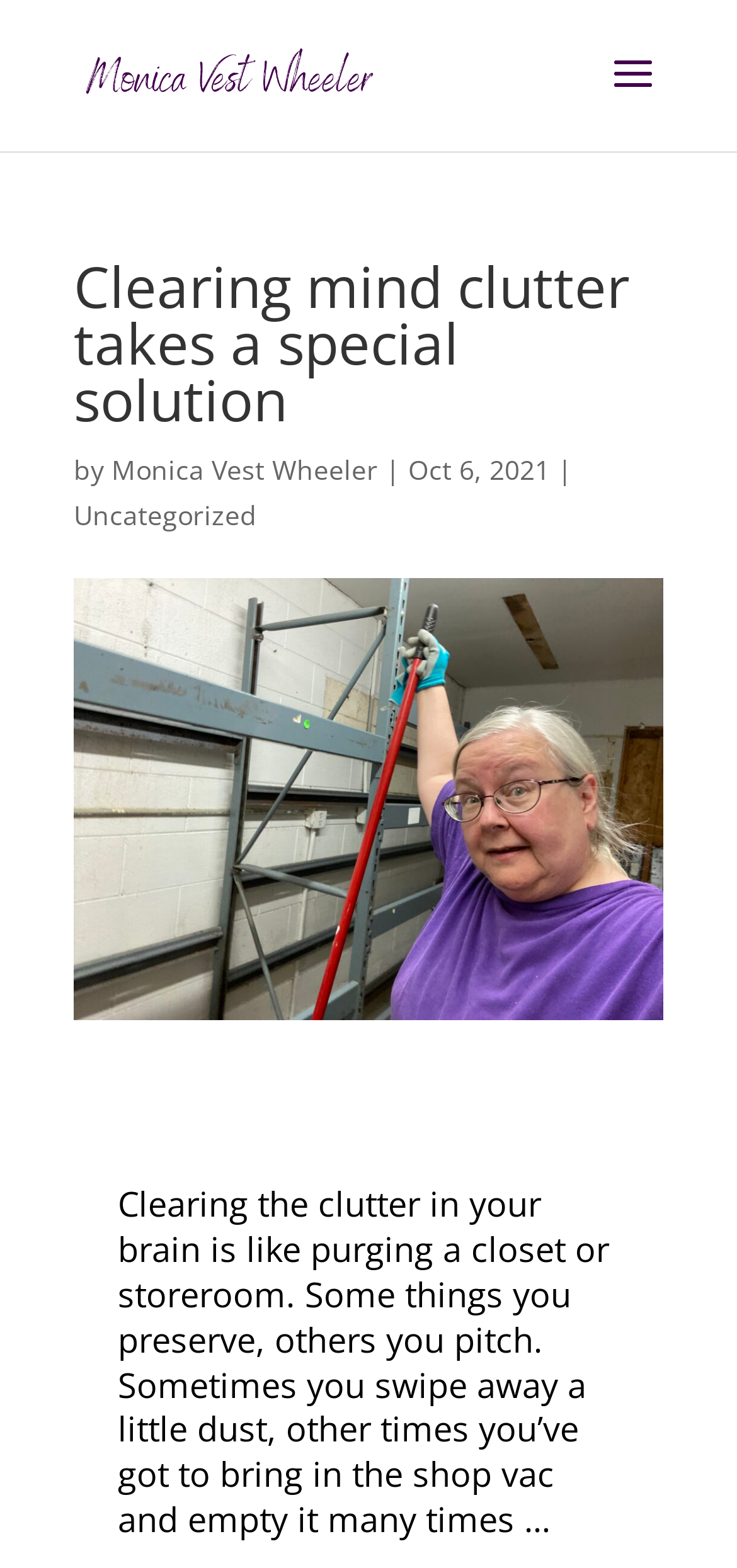Extract the primary heading text from the webpage.

Clearing mind clutter takes a special solution